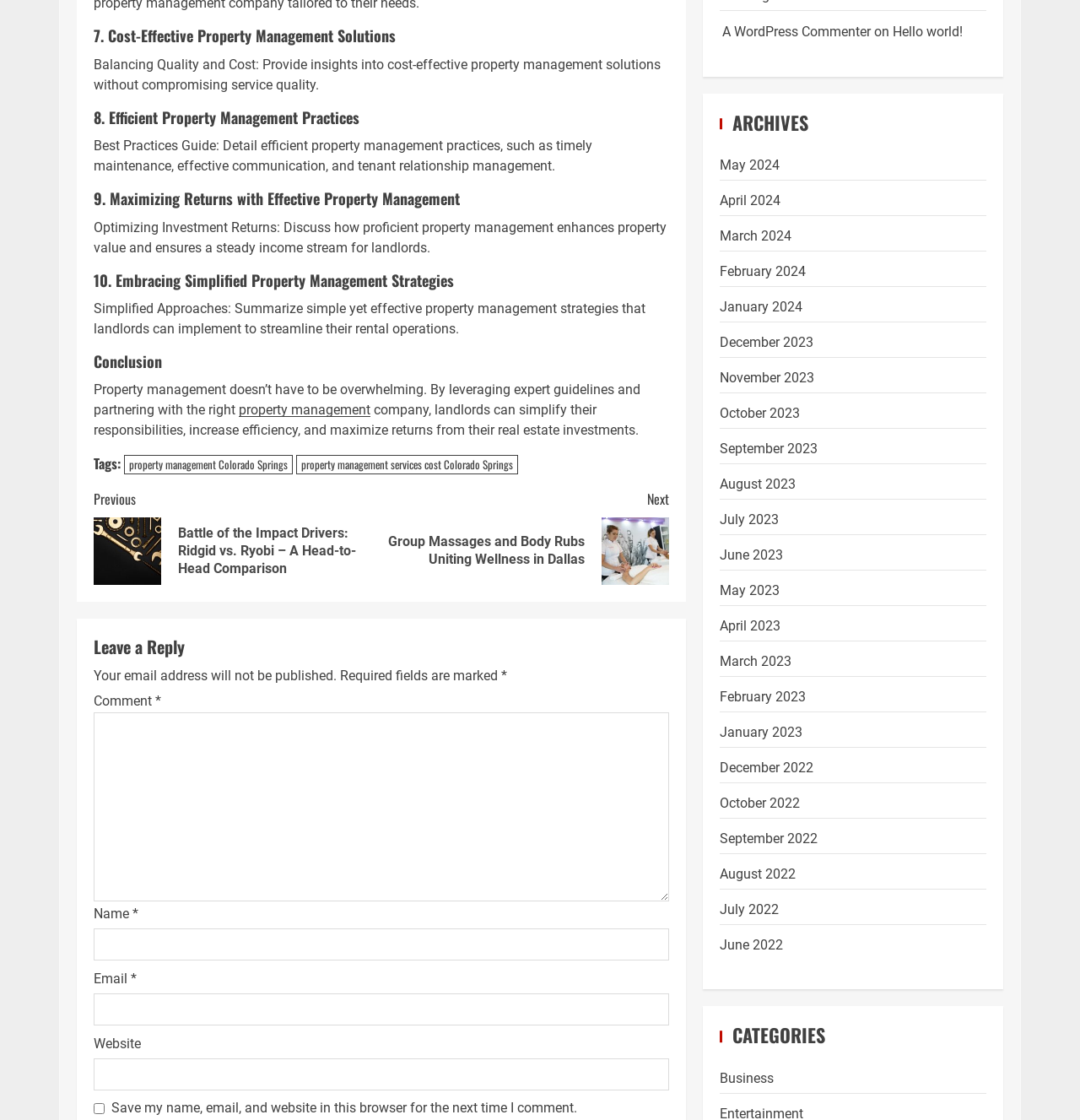Determine the bounding box coordinates for the HTML element mentioned in the following description: "Hello world!". The coordinates should be a list of four floats ranging from 0 to 1, represented as [left, top, right, bottom].

[0.827, 0.021, 0.891, 0.036]